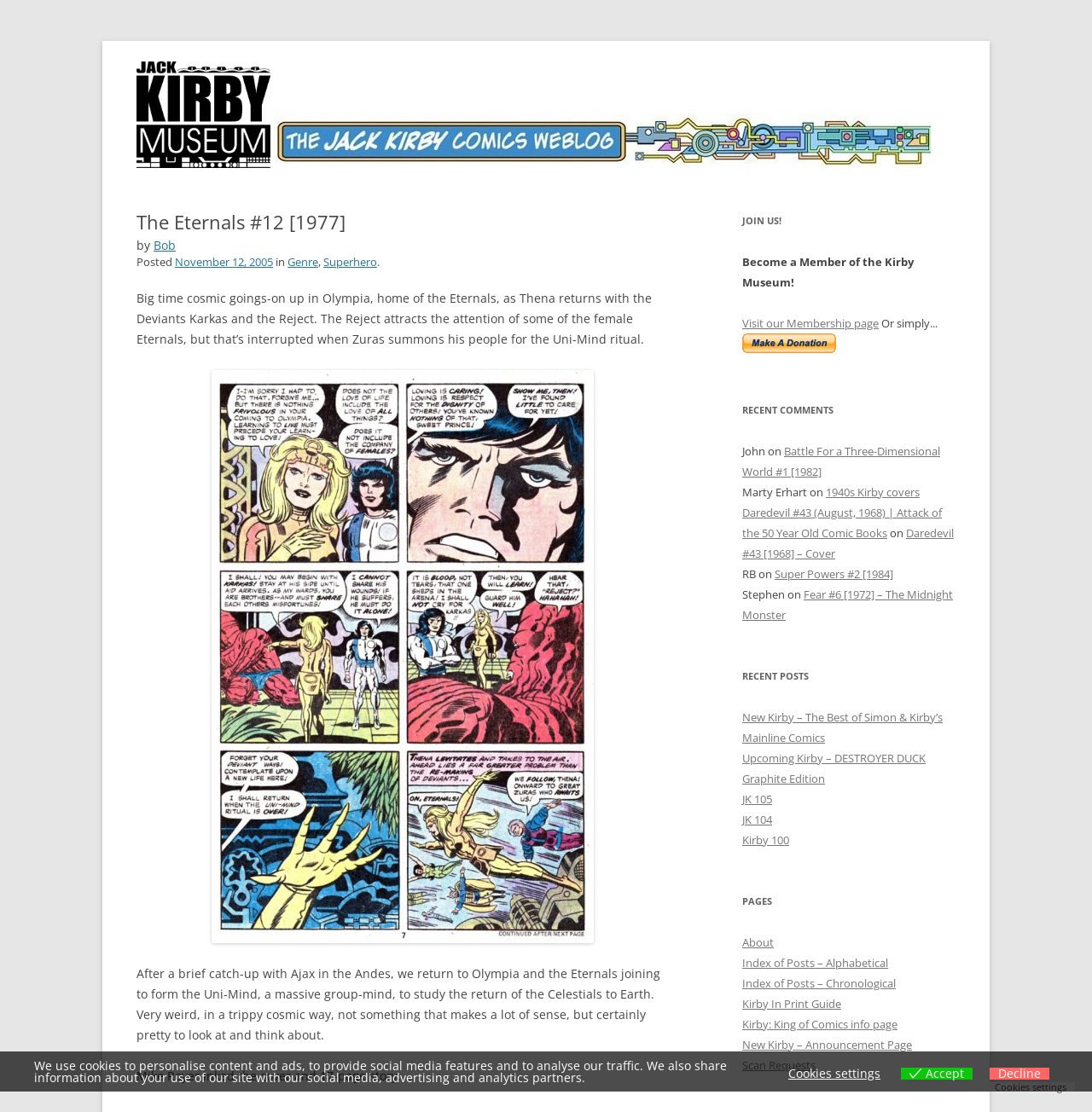Who inked the cover and 17-page story?
Examine the image closely and answer the question with as much detail as possible.

I determined the answer by reading the static text element that states 'Mike Royer inked the cover and 17-page story.' which is located near the middle of the webpage.